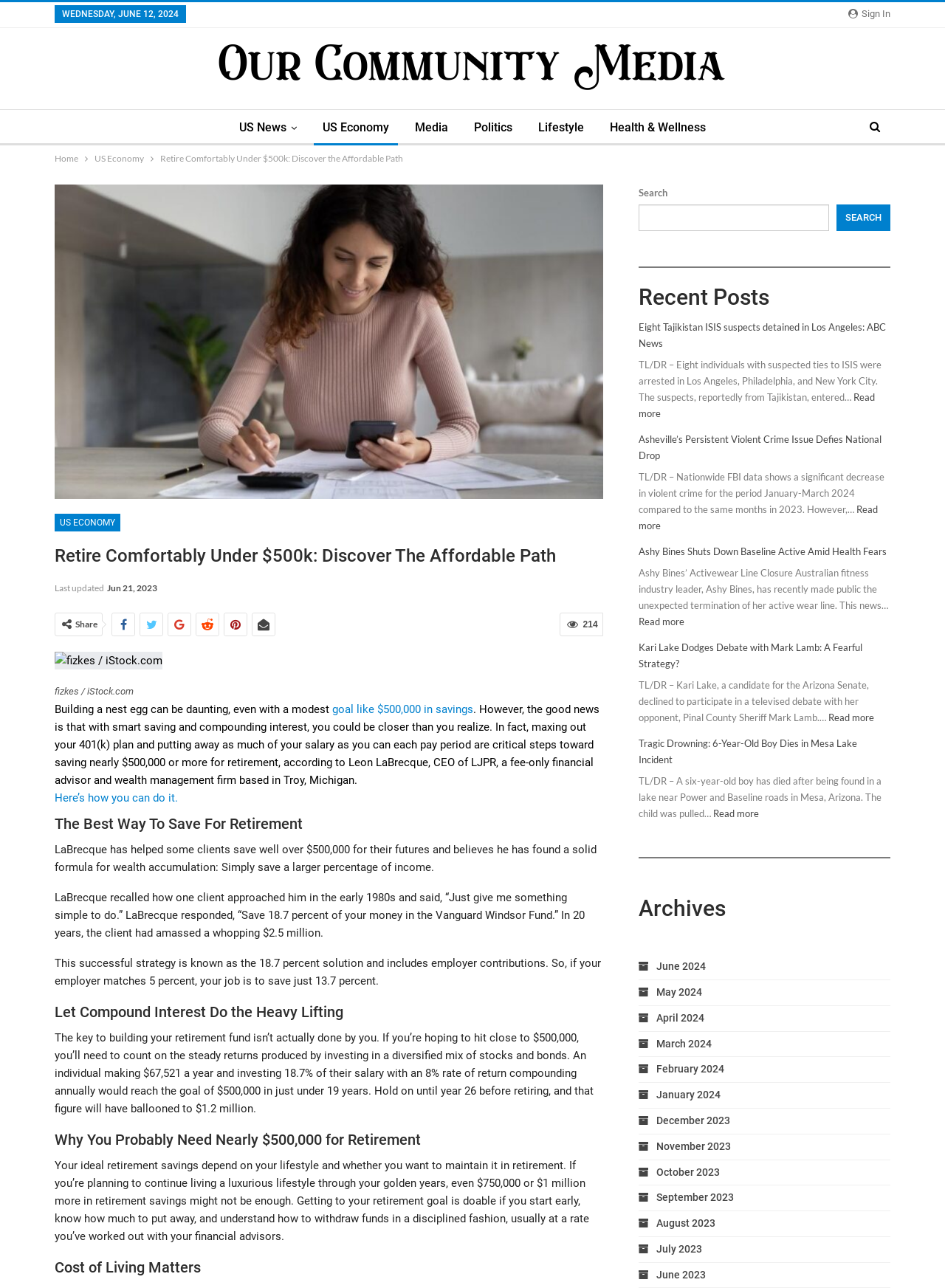What is the purpose of the 'Recent Posts' section?
Please answer the question as detailed as possible based on the image.

The 'Recent Posts' section appears to be a list of recent news articles, each with a brief summary and a link to read more, suggesting that its purpose is to provide users with access to recent news articles.